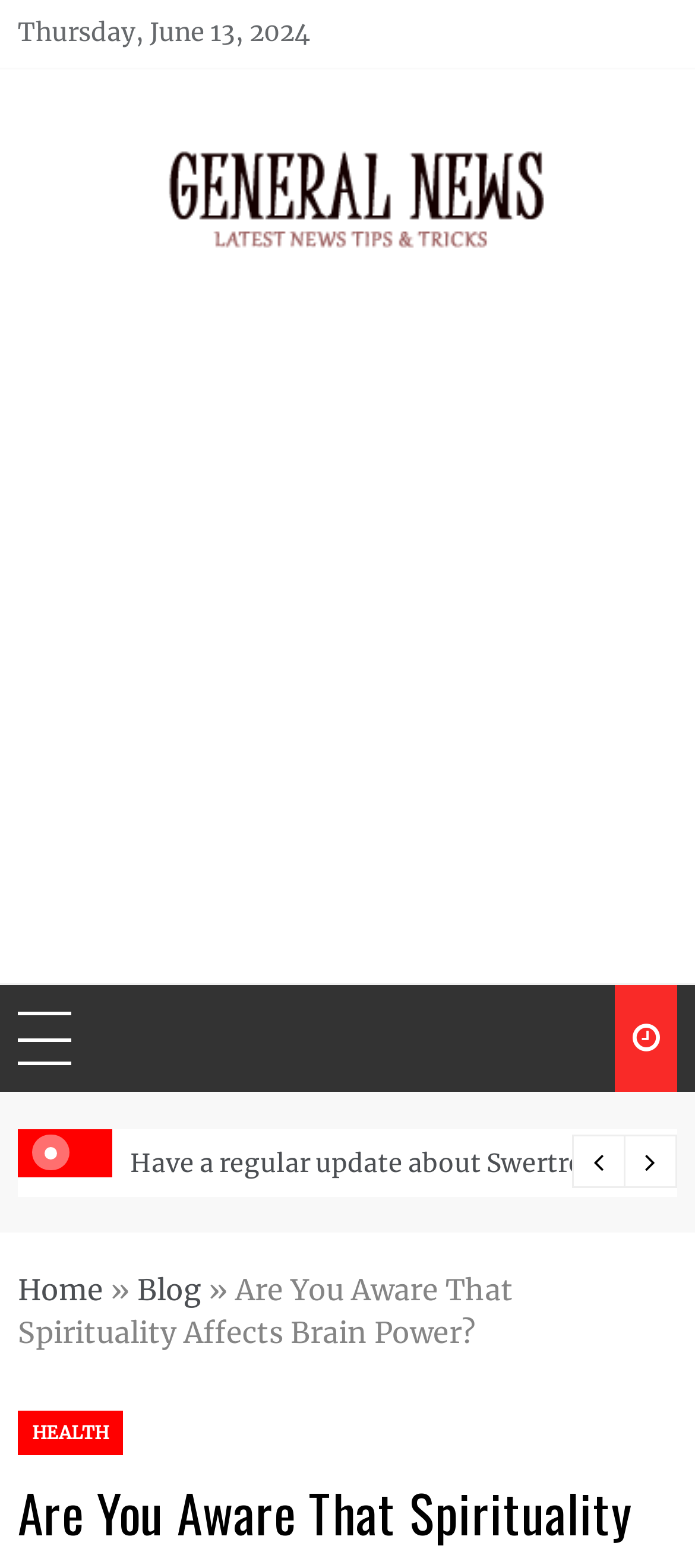Identify the bounding box for the UI element described as: "The Share Market for Beginners". The coordinates should be four float numbers between 0 and 1, i.e., [left, top, right, bottom].

[0.162, 0.72, 0.777, 0.763]